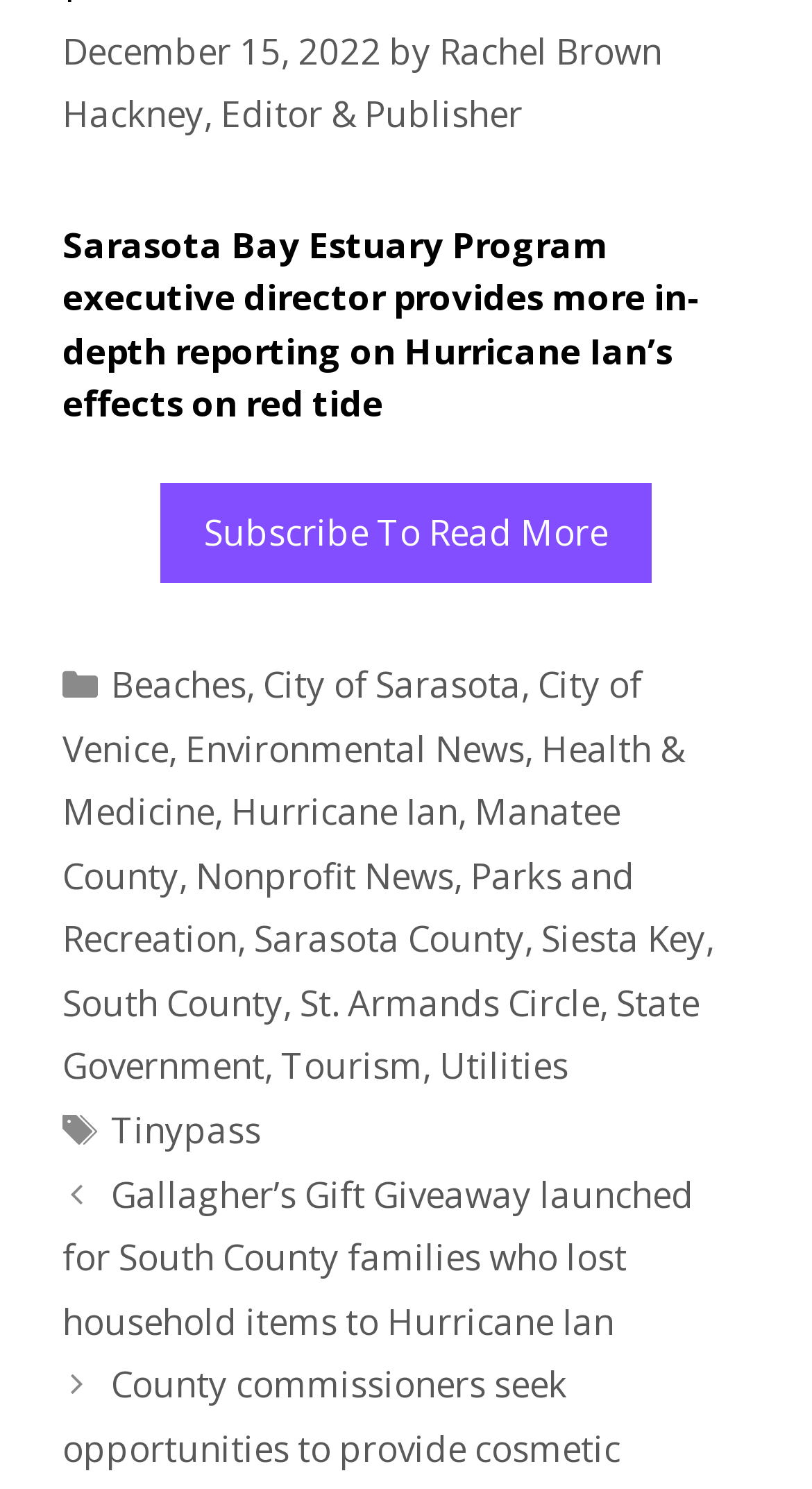What categories are related to this article?
Please ensure your answer is as detailed and informative as possible.

The categories related to this article are mentioned in the links below the 'Categories' StaticText, including 'Beaches', 'City of Sarasota', 'Environmental News', and others.